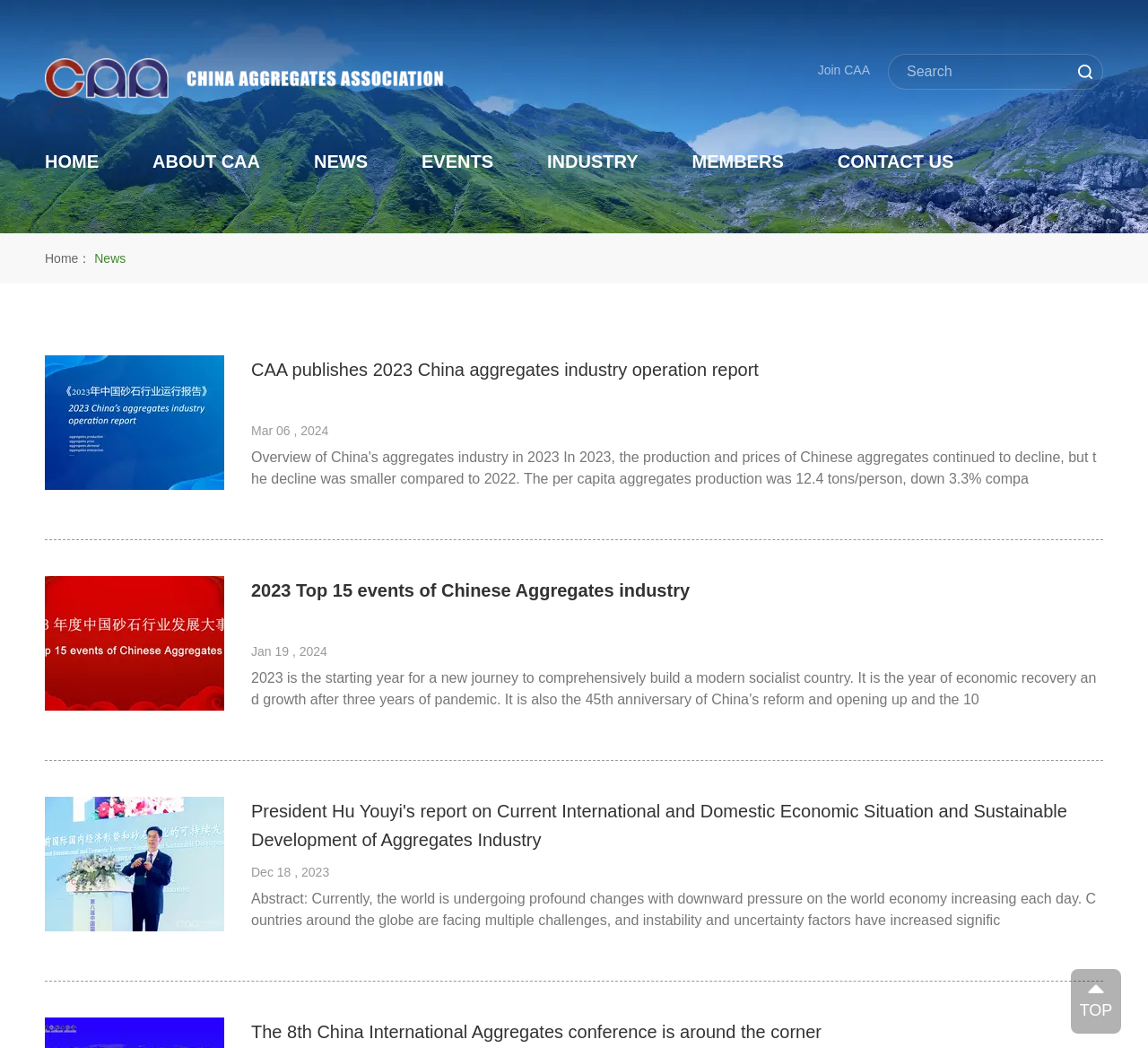Please find and report the bounding box coordinates of the element to click in order to perform the following action: "Go to the 'HOME' page". The coordinates should be expressed as four float numbers between 0 and 1, in the format [left, top, right, bottom].

[0.039, 0.145, 0.086, 0.164]